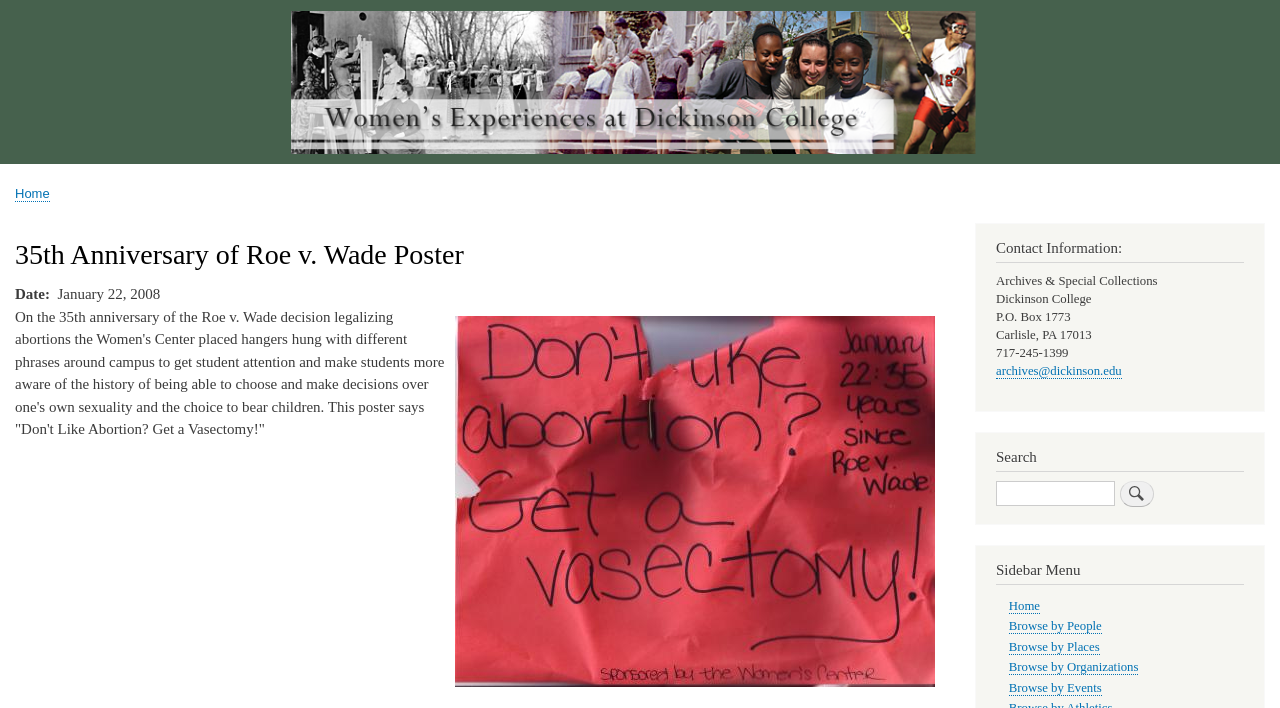What is the main title displayed on this webpage?

35th Anniversary of Roe v. Wade Poster